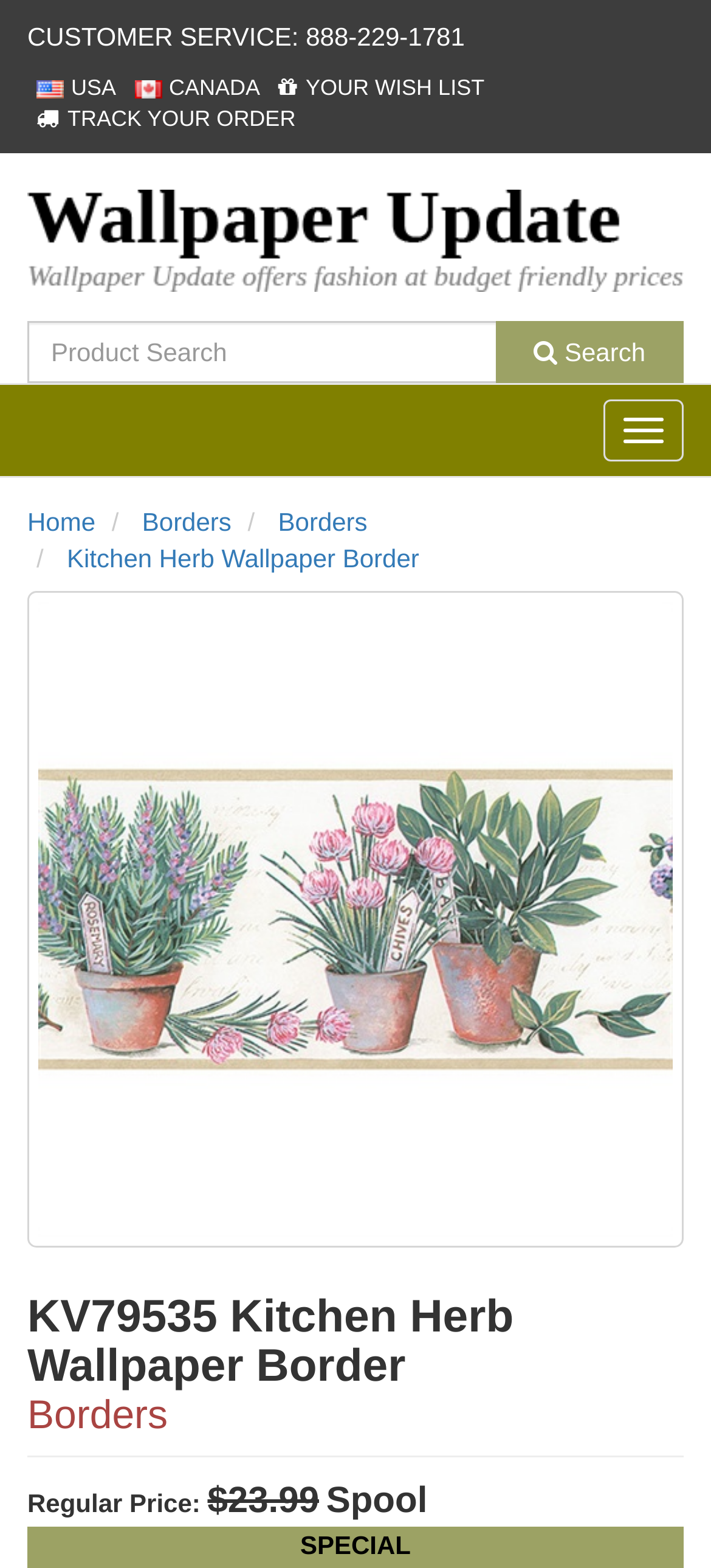Could you highlight the region that needs to be clicked to execute the instruction: "view kitchen herb wallpaper border"?

[0.094, 0.346, 0.59, 0.365]